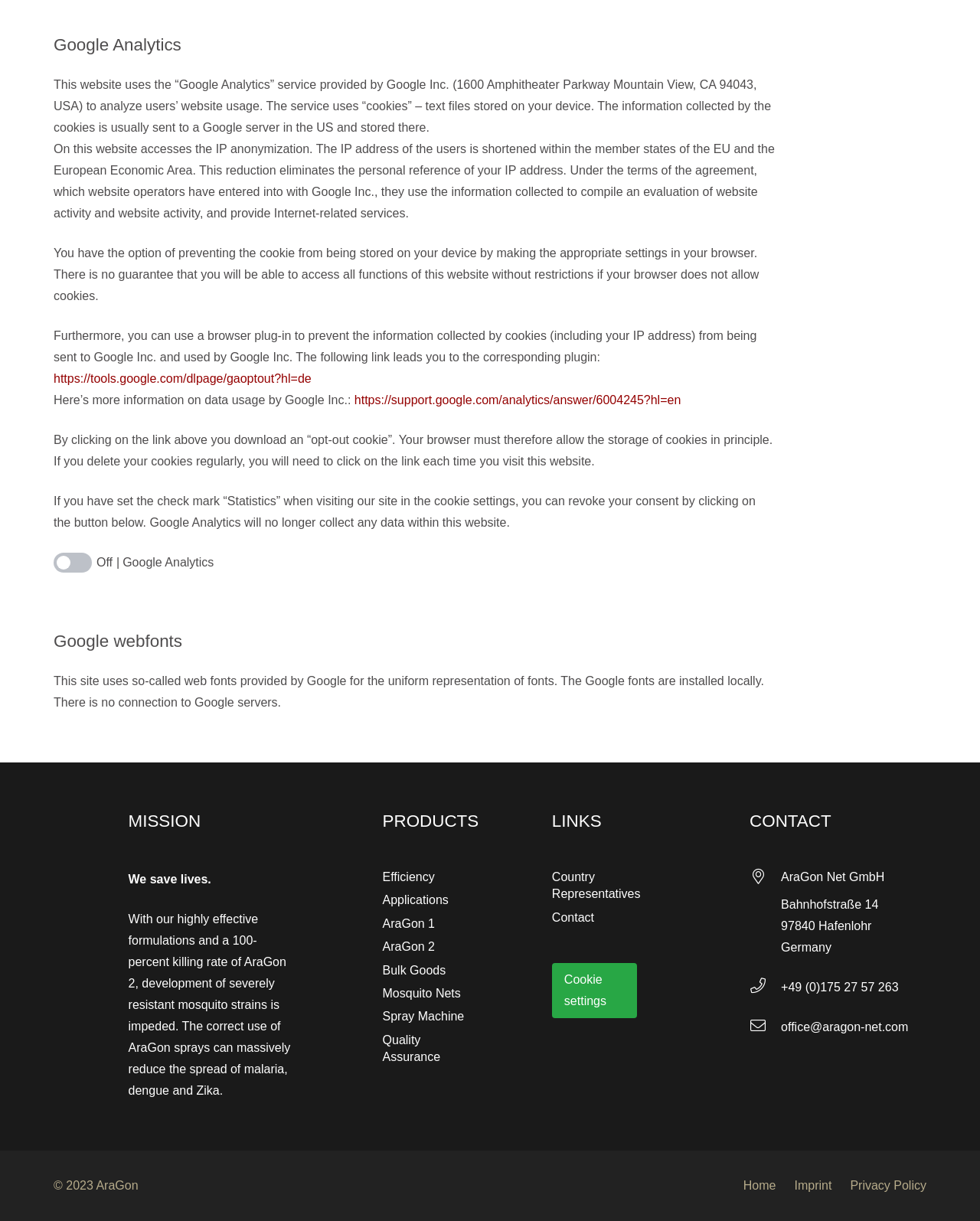Locate the bounding box coordinates for the element described below: "I am Danny Foo". The coordinates must be four float values between 0 and 1, formatted as [left, top, right, bottom].

None